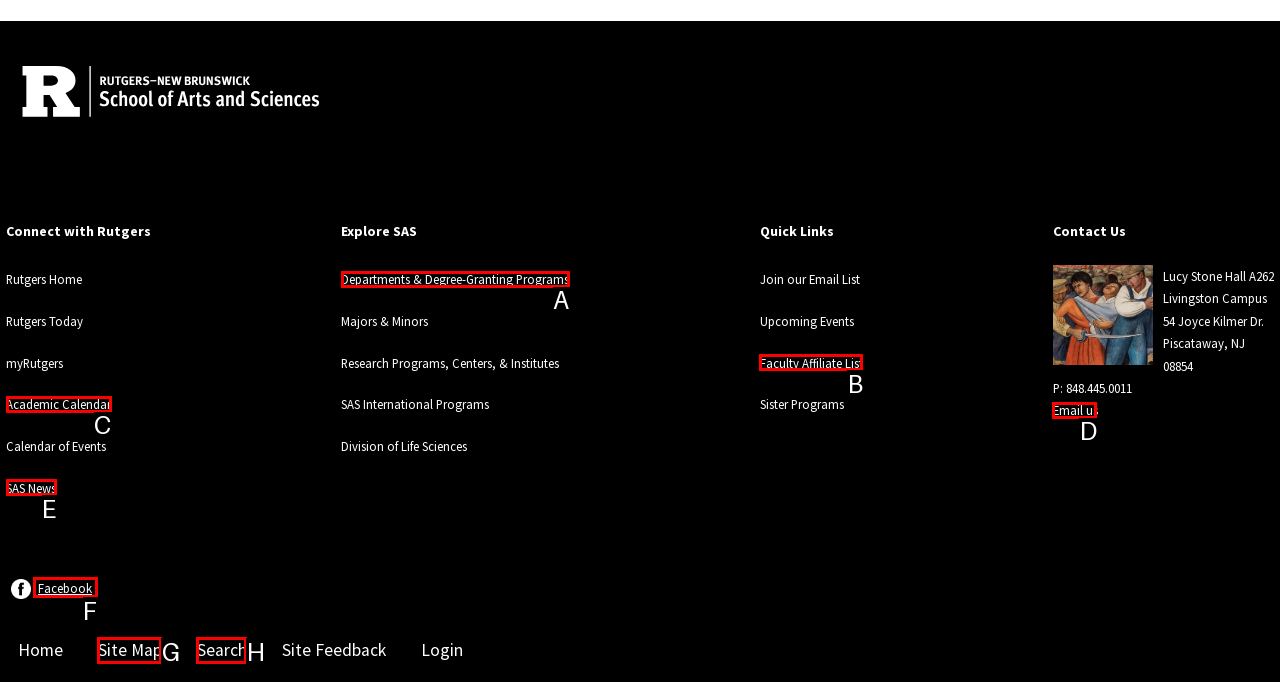Select the letter of the element you need to click to complete this task: Email us
Answer using the letter from the specified choices.

D